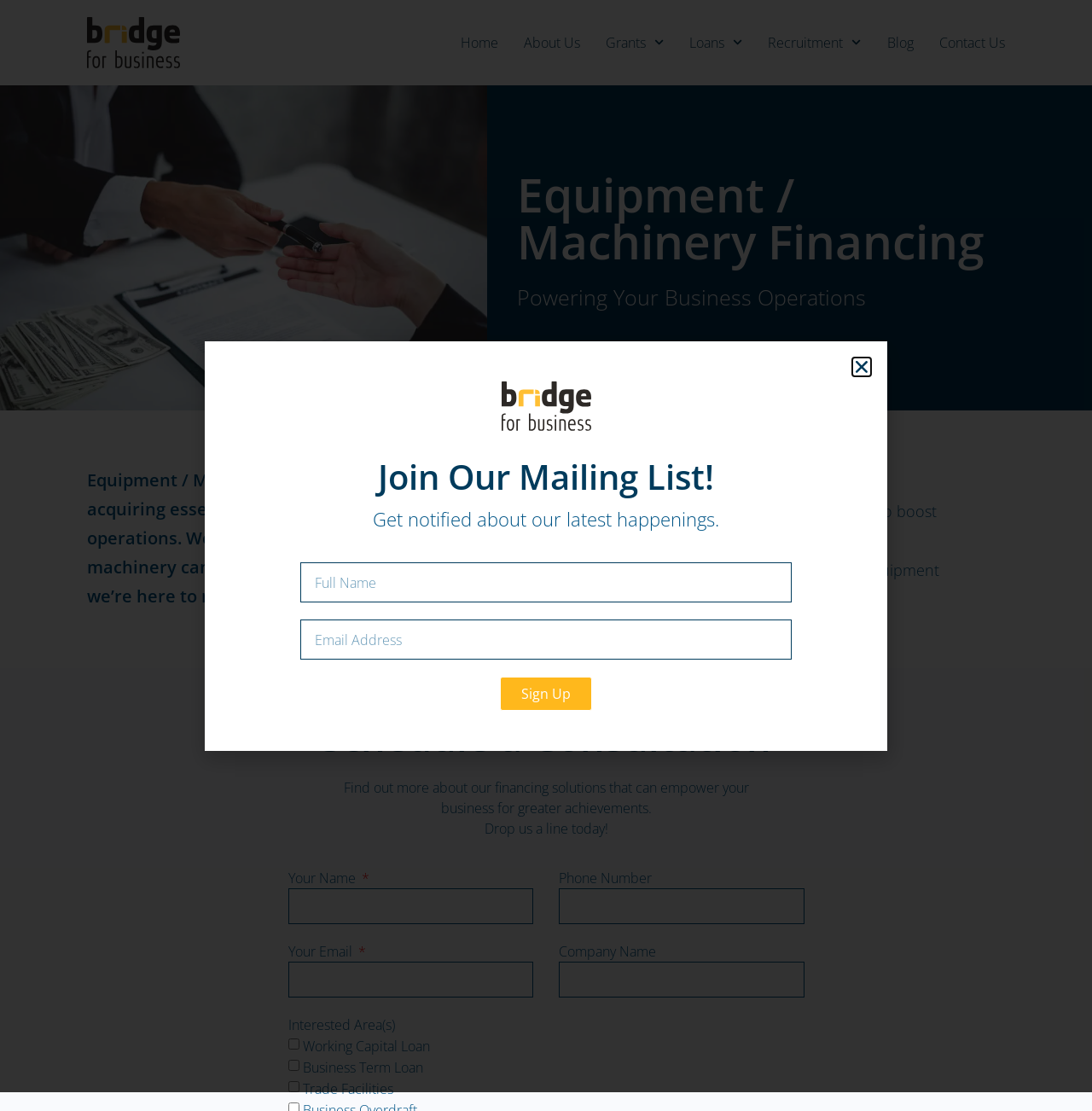What are the benefits of Equipment/Machinery Financing?
Answer the question with just one word or phrase using the image.

Immediate access and tailored financing options